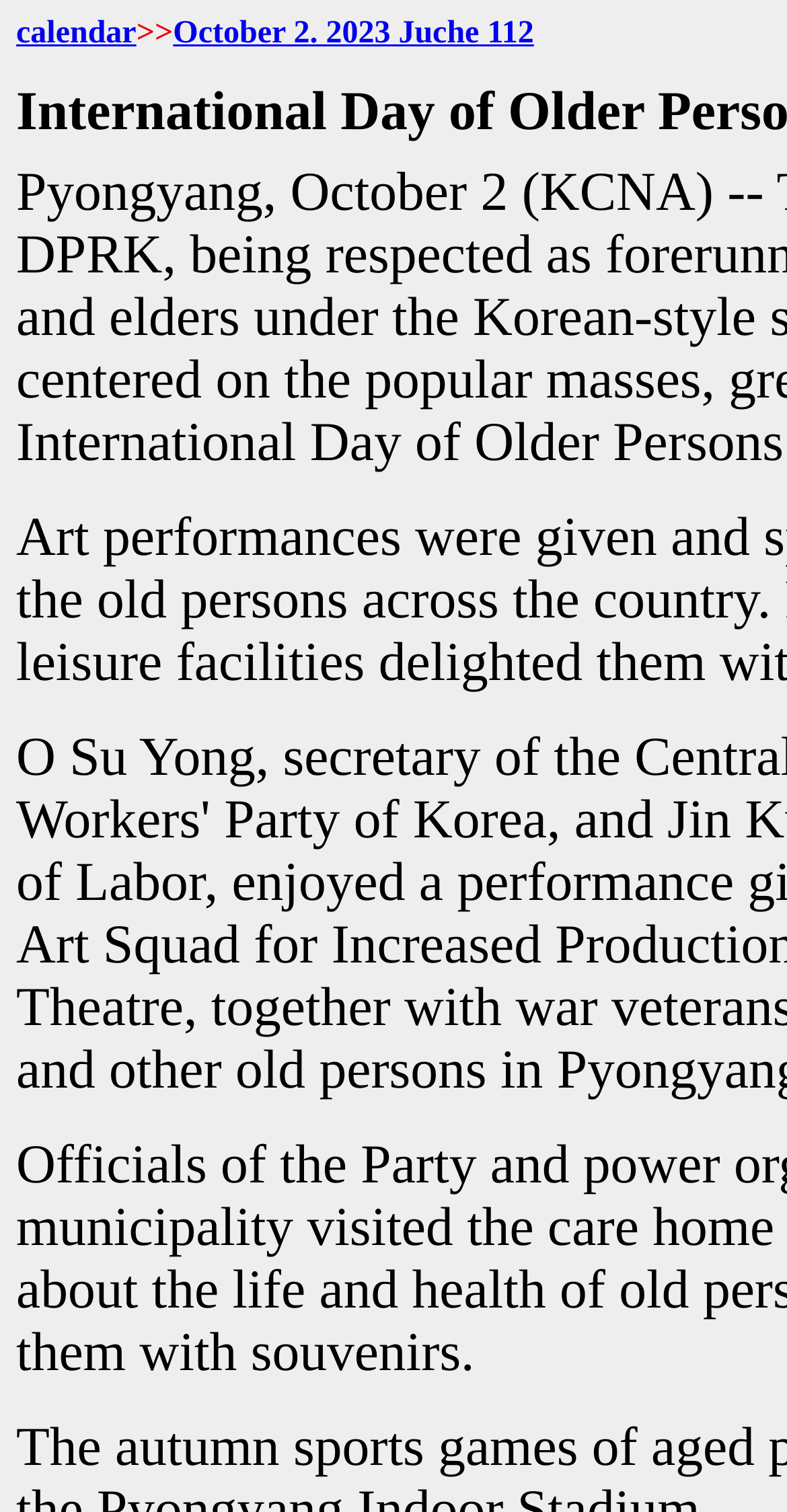Using the description: "calendar", determine the UI element's bounding box coordinates. Ensure the coordinates are in the format of four float numbers between 0 and 1, i.e., [left, top, right, bottom].

[0.021, 0.011, 0.173, 0.033]